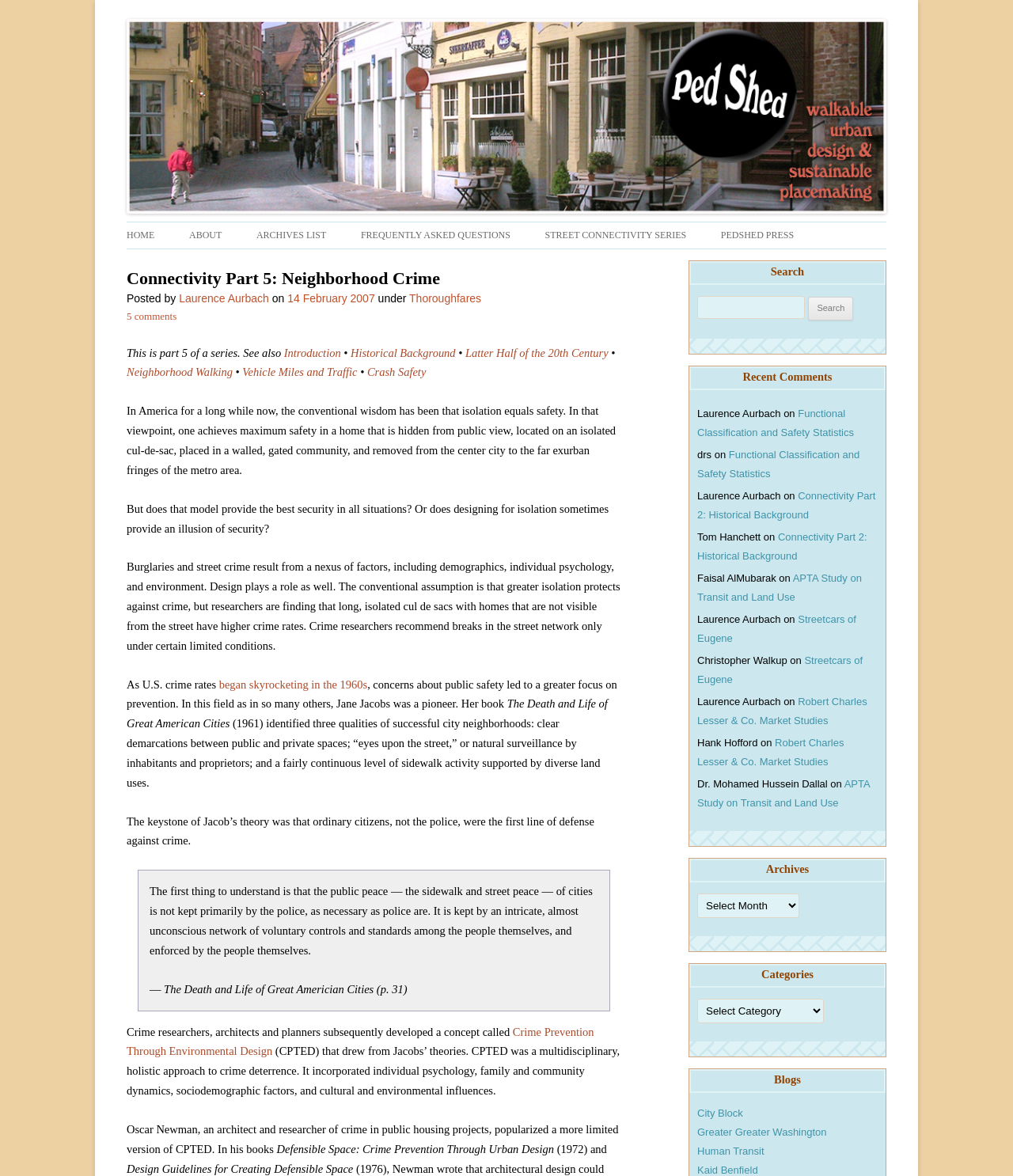Analyze and describe the webpage in a detailed narrative.

The webpage is about Connectivity Part 5: Neighborhood Crime, which is part of a series on walkable urban design and sustainable places. At the top, there is a heading "Ped Shed" and a link to it. Below that, there is a heading "Walkable urban design and sustainable places" and a link to "Ped Shed" with an image. 

On the top-right side, there are several links to different sections of the website, including "HOME", "ABOUT", "ARCHIVES LIST", "FREQUENTLY ASKED QUESTIONS", "STREET CONNECTIVITY SERIES", and "PEDSHED PRESS". 

Below these links, there is a header "Connectivity Part 5: Neighborhood Crime" with information about the post, including the author "Laurence Aurbach" and the date "14 February 2007". There are also links to related topics, such as "Thoroughfares" and "5 comments". 

The main content of the webpage is a long article about neighborhood crime, discussing how the conventional wisdom that isolation equals safety may not always be true. The article cites researchers and architects who have developed concepts like "Crime Prevention Through Environmental Design" (CPTED) to deter crime through urban design. There are several paragraphs of text, with quotes from Jane Jacobs' book "The Death and Life of Great American Cities". 

On the right side of the webpage, there is a search box and a section called "Recent Comments" with a list of comments from different users, including links to the articles they commented on.